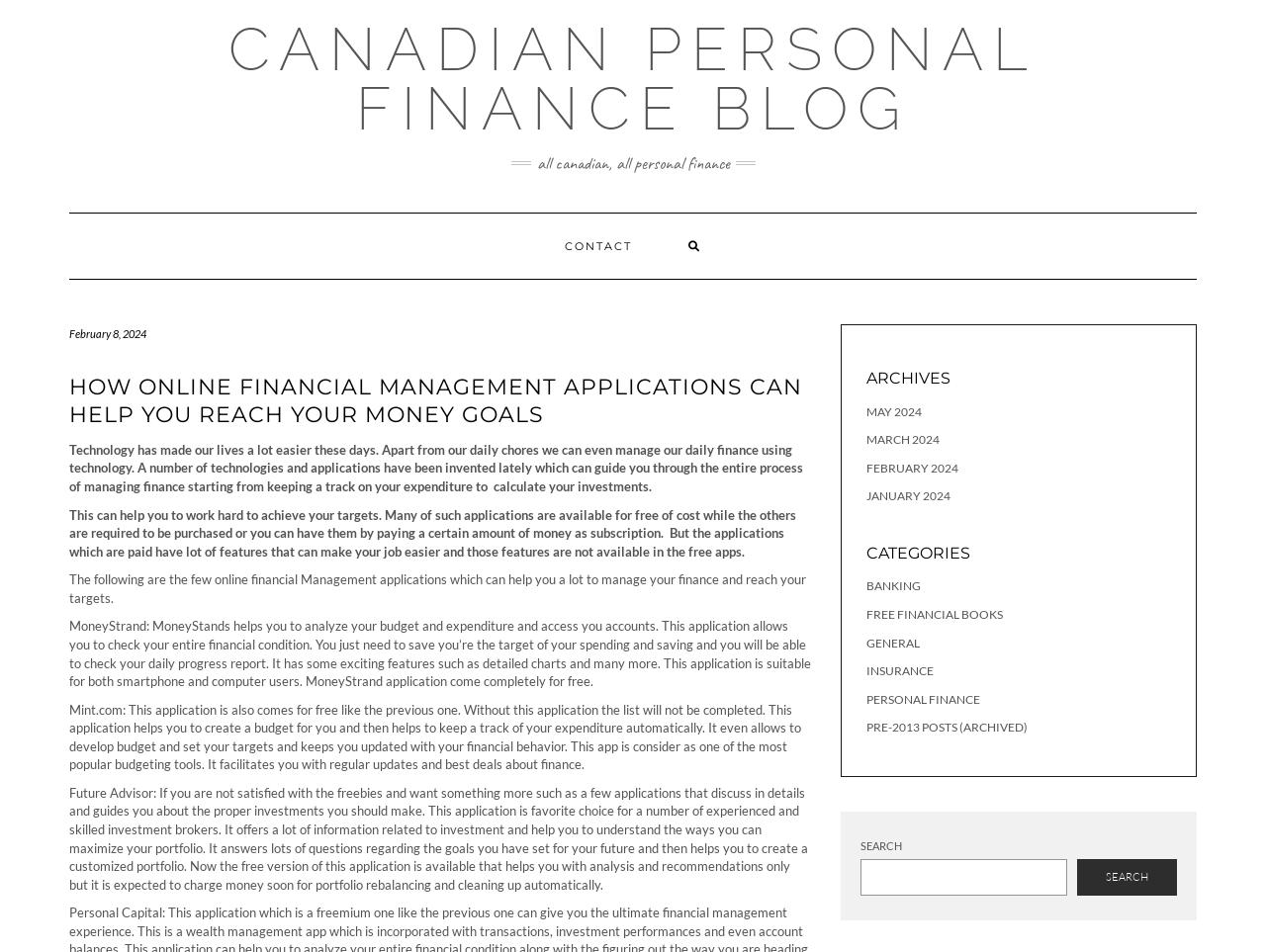Determine the webpage's heading and output its text content.

HOW ONLINE FINANCIAL MANAGEMENT APPLICATIONS CAN HELP YOU REACH YOUR MONEY GOALS